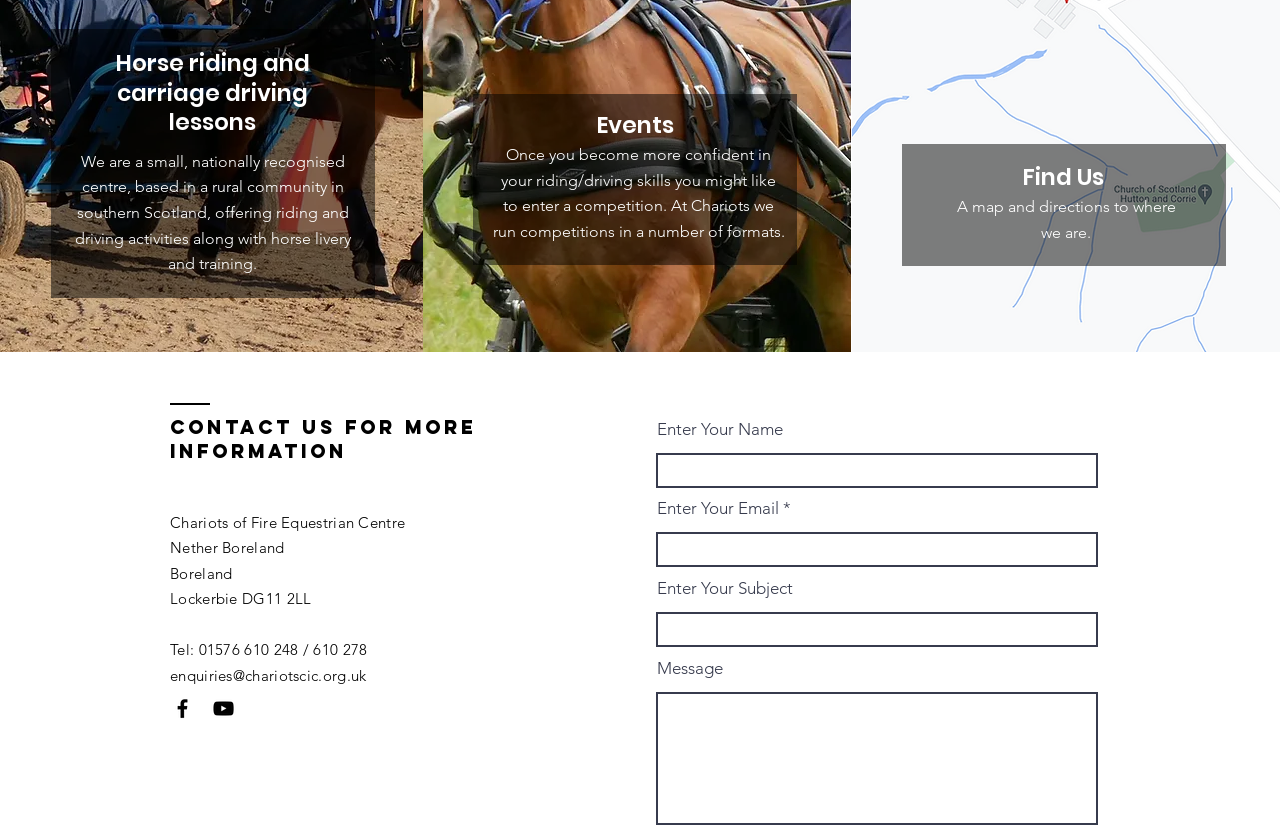Locate the bounding box coordinates of the segment that needs to be clicked to meet this instruction: "Click Horse riding and carriage driving lessons".

[0.09, 0.055, 0.242, 0.166]